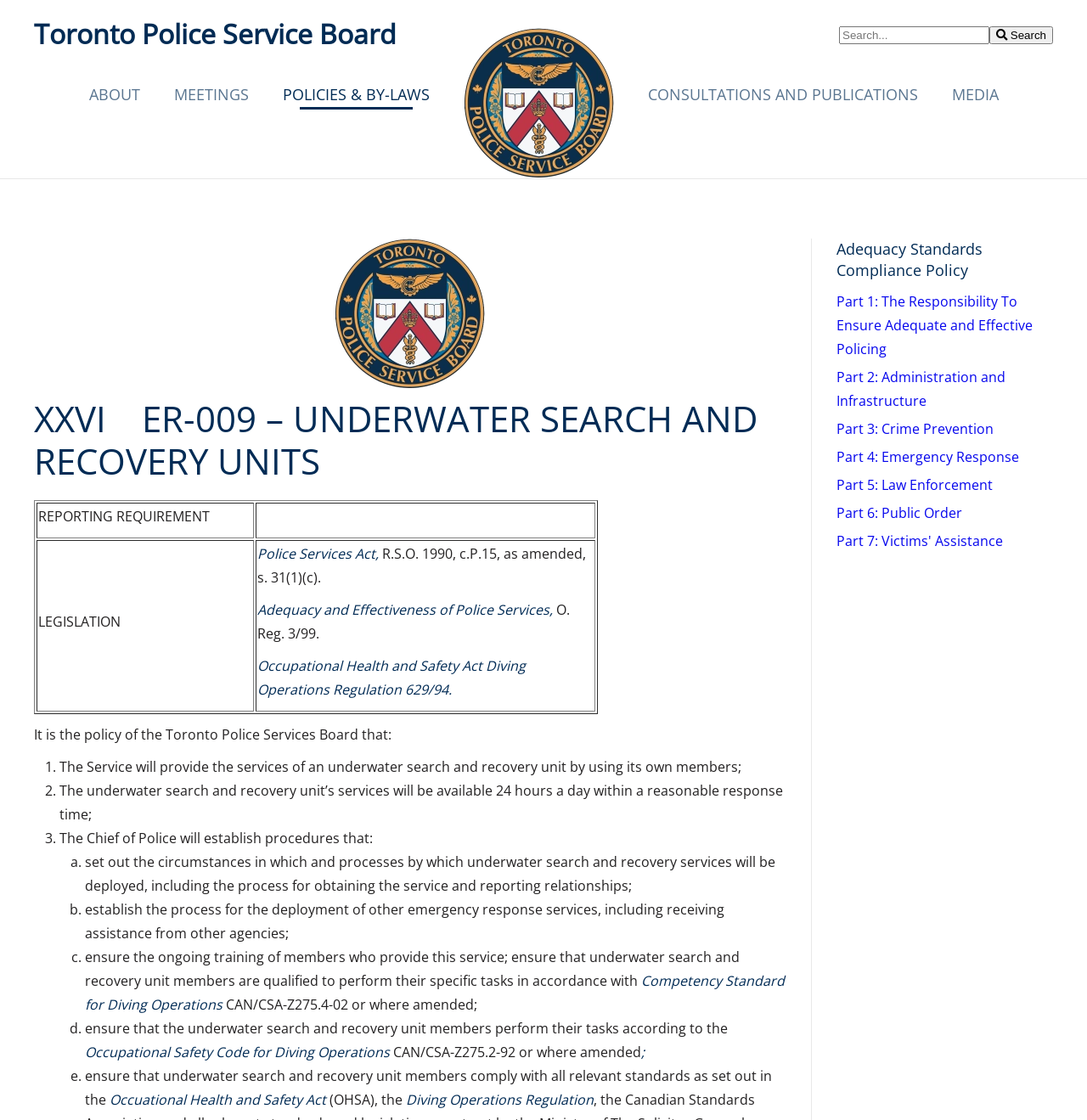Reply to the question below using a single word or brief phrase:
What is the purpose of the underwater search and recovery unit?

To provide services 24 hours a day